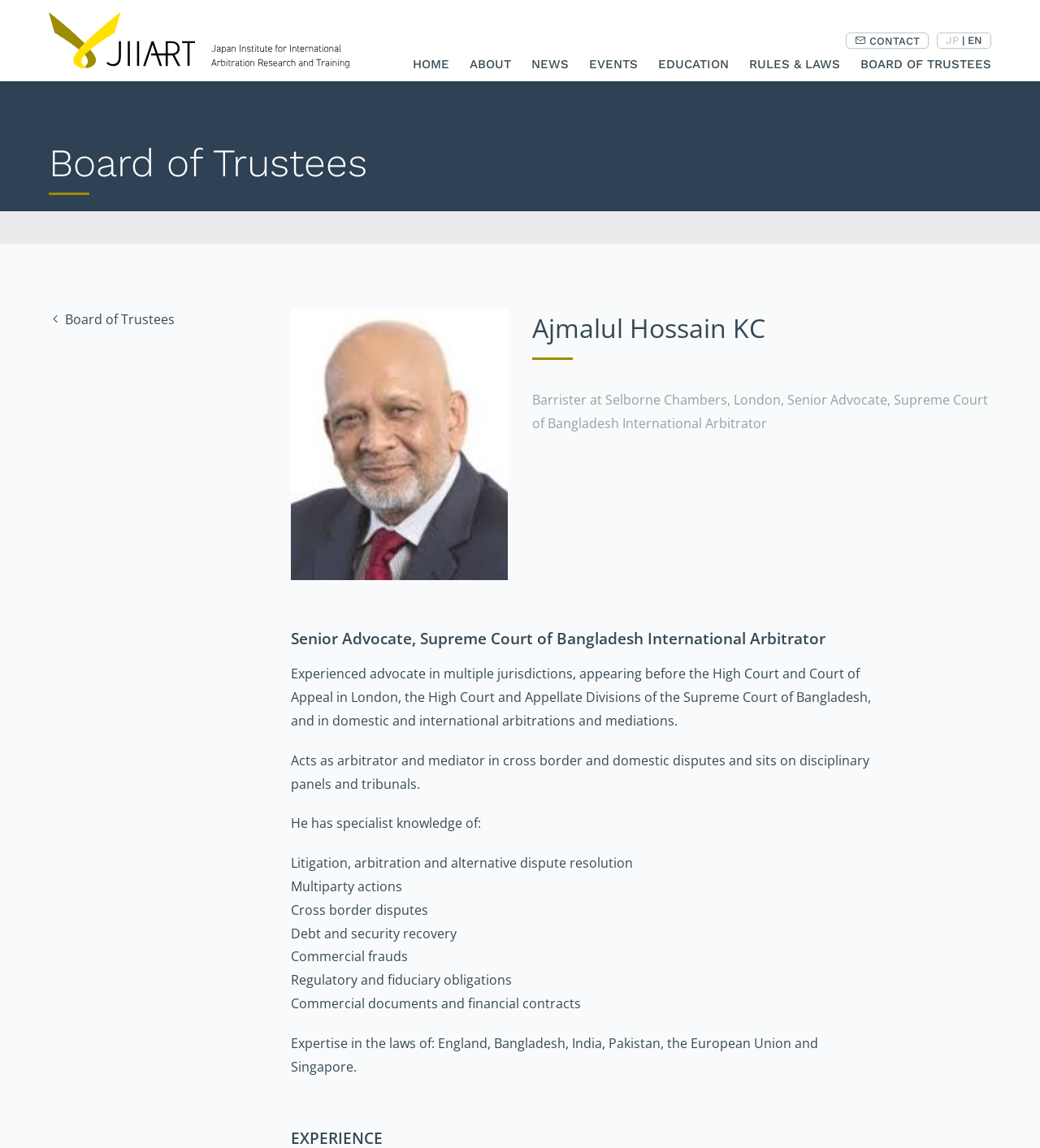Identify the bounding box coordinates necessary to click and complete the given instruction: "read about Ajmalul Hossain KC".

[0.512, 0.269, 0.953, 0.303]